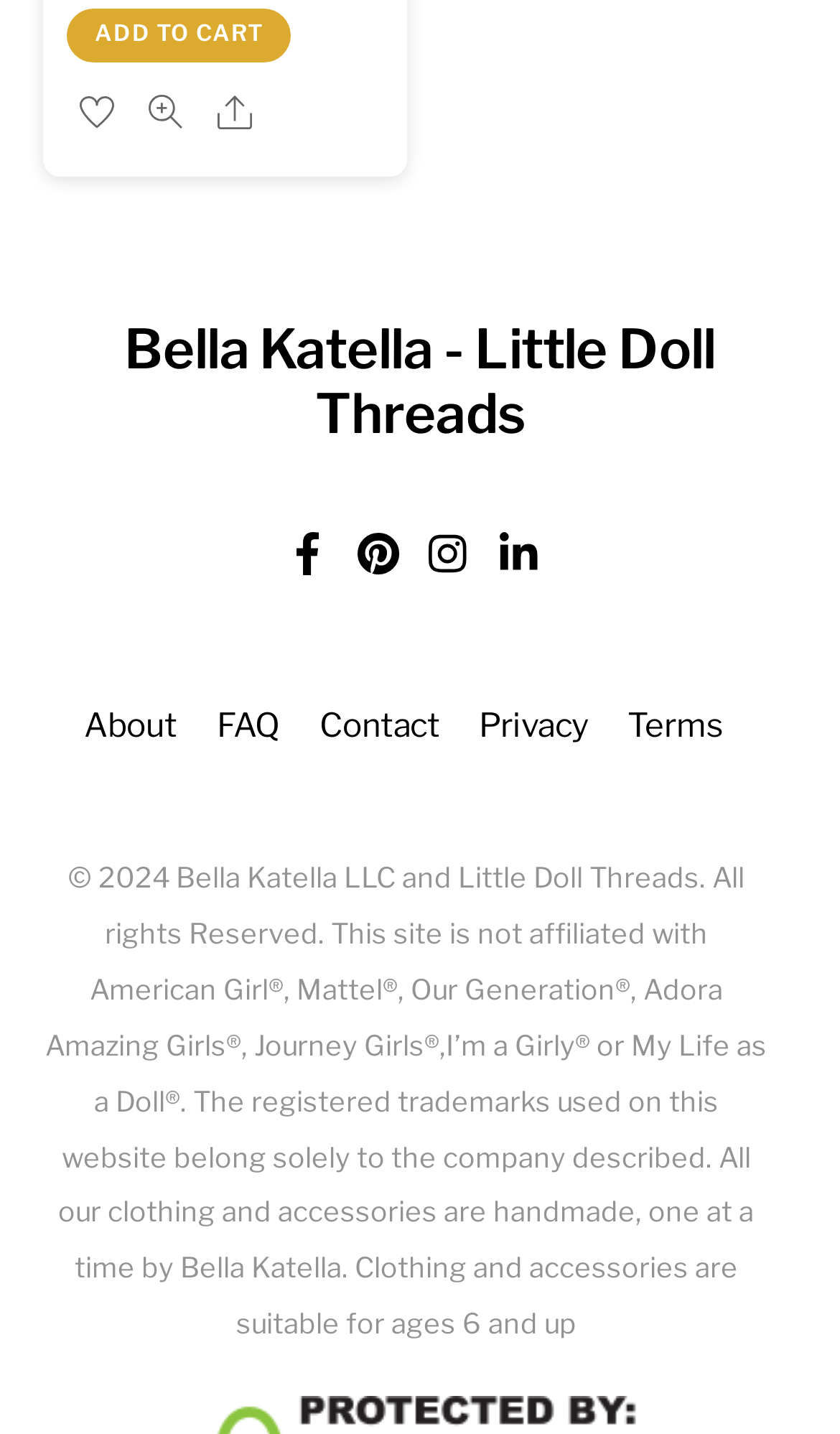What is the name of the product?
Please craft a detailed and exhaustive response to the question.

I found the product name by looking at the link with the text 'Add to cart' which is 'Bella Katella - Puperita Sandy Dress PDF Sewing Pattern for Dolls'.